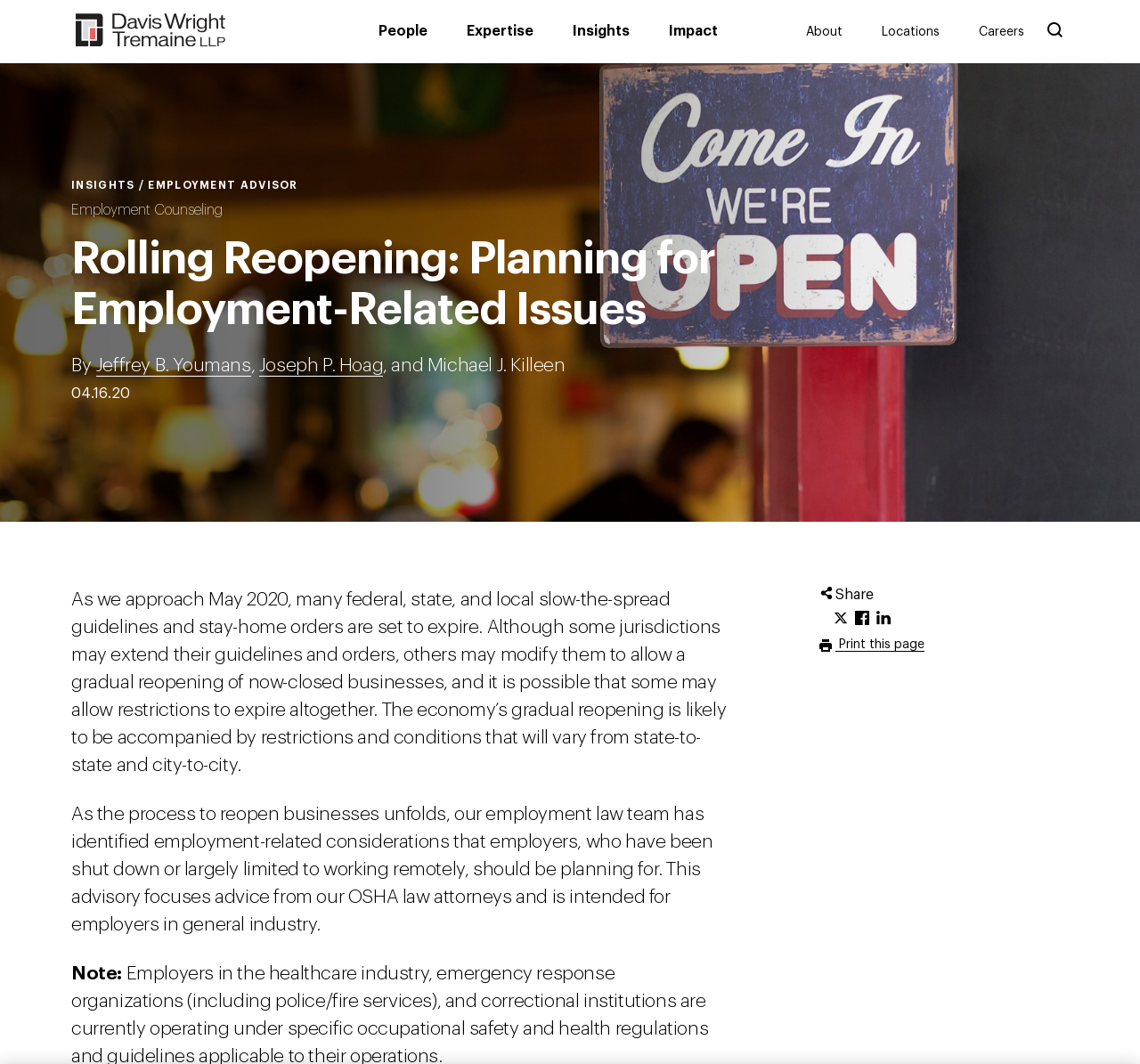Identify the main heading from the webpage and provide its text content.

Rolling Reopening: Planning for Employment-Related Issues